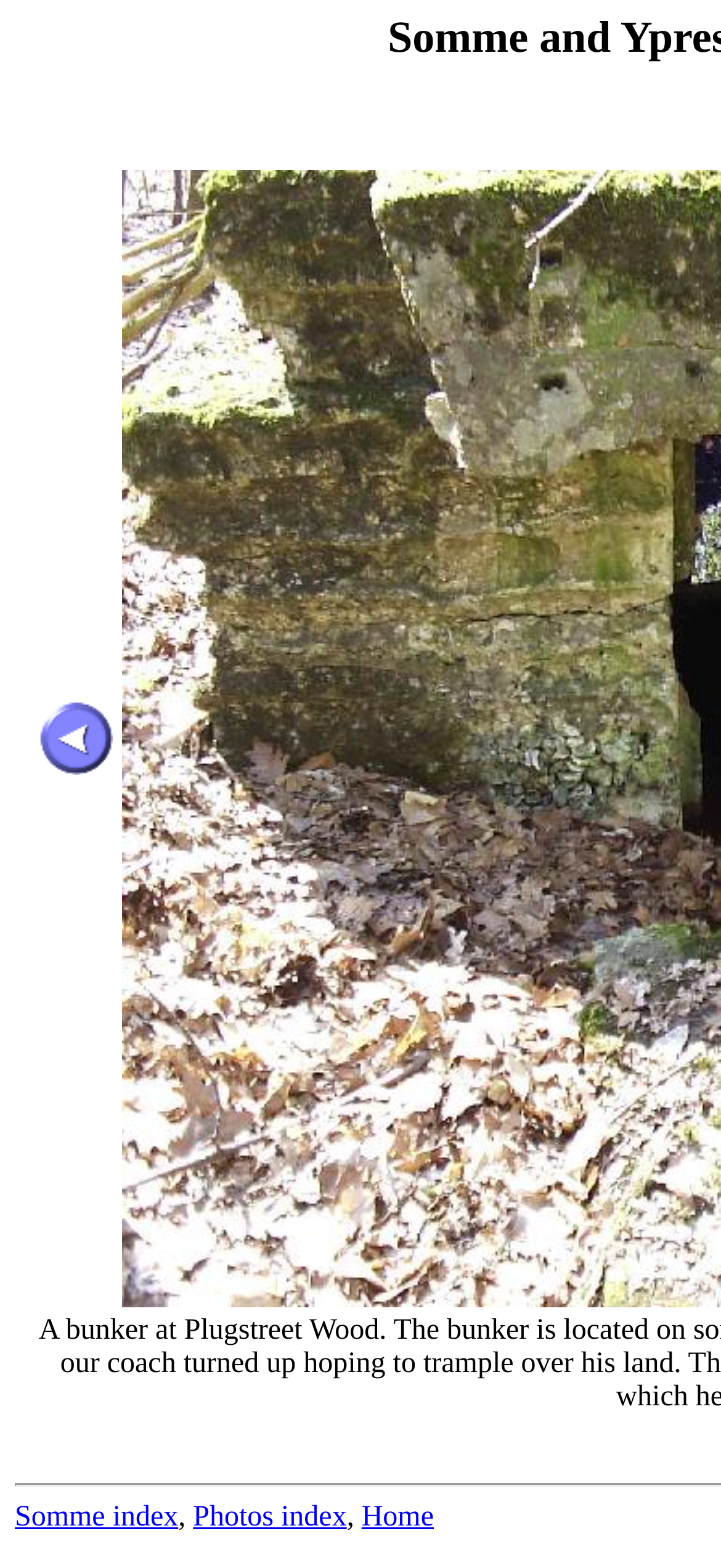Examine the screenshot and answer the question in as much detail as possible: What is the separator between the links at the bottom?

Between the links 'Somme index' and 'Photos index' at the bottom of the page, there is a StaticText element containing a comma. This suggests that the links are separated by commas.